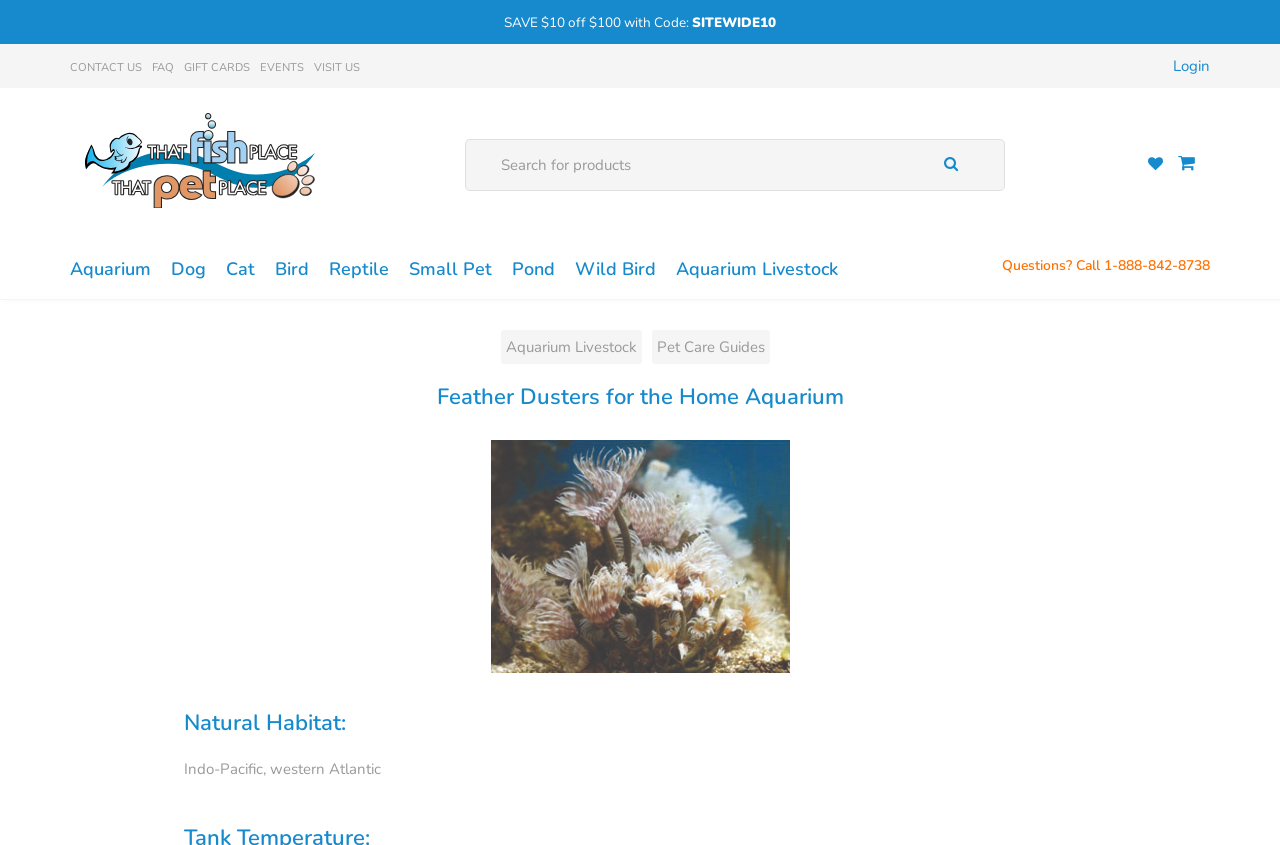Determine the bounding box coordinates for the clickable element to execute this instruction: "Input your email". Provide the coordinates as four float numbers between 0 and 1, i.e., [left, top, right, bottom].

None